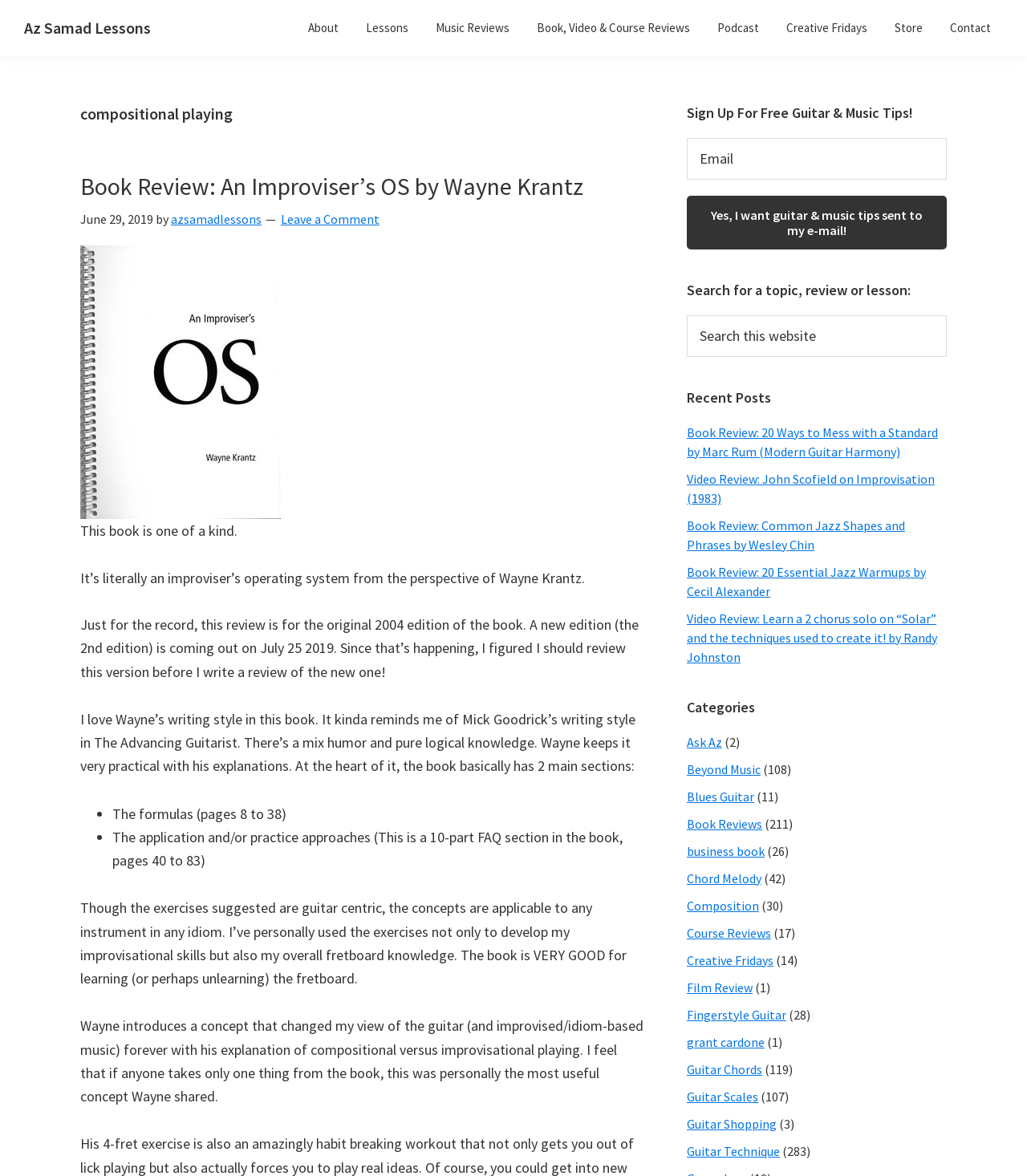Indicate the bounding box coordinates of the element that must be clicked to execute the instruction: "Click the 'Store' link in the main navigation". The coordinates should be given as four float numbers between 0 and 1, i.e., [left, top, right, bottom].

[0.859, 0.01, 0.91, 0.037]